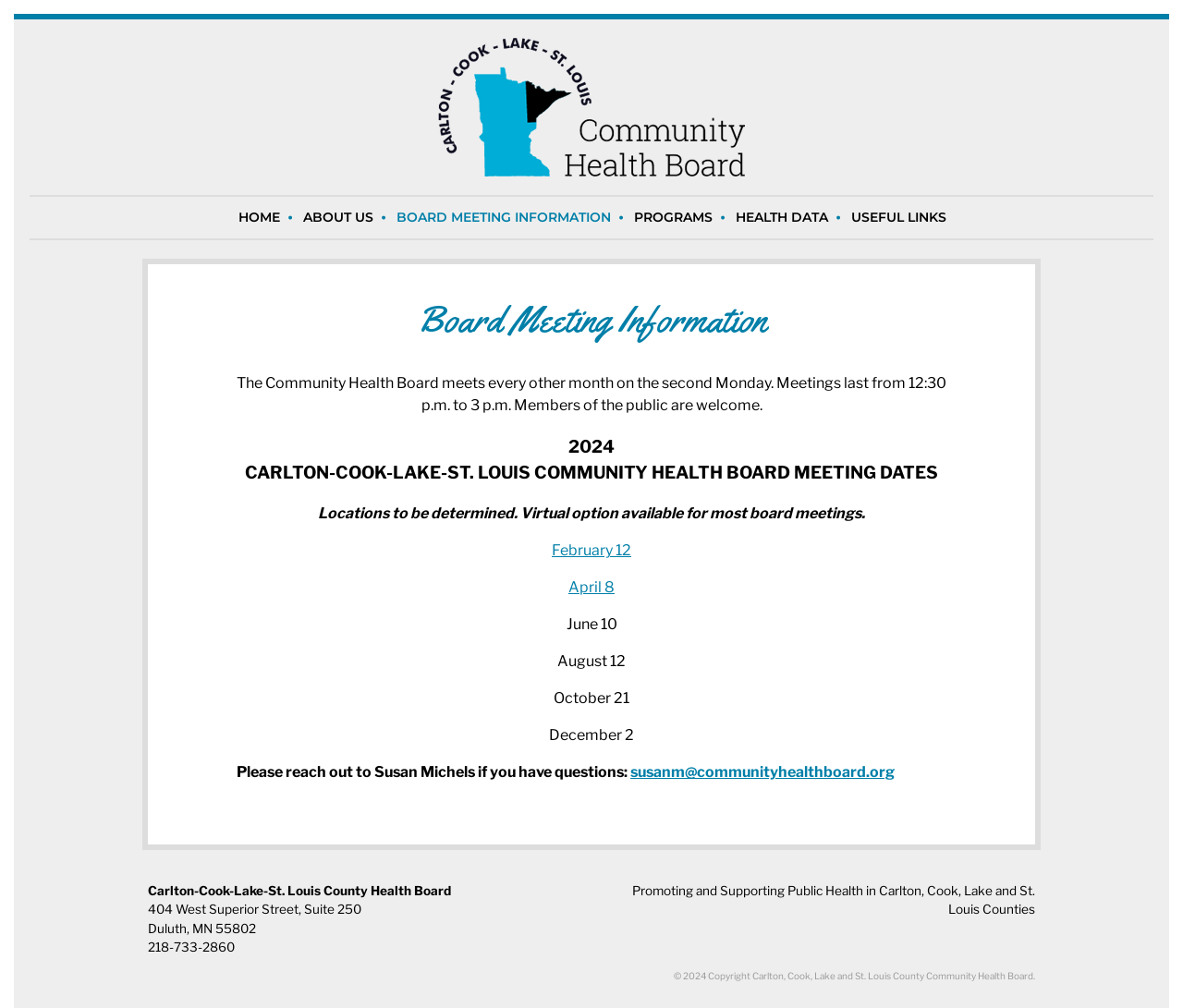Utilize the details in the image to give a detailed response to the question: What is the address of the Carlton-Cook-Lake-St. Louis County Health Board?

The webpage lists the address of the Carlton-Cook-Lake-St. Louis County Health Board as 404 West Superior Street, Suite 250, Duluth, MN 55802, as shown in the content info section.